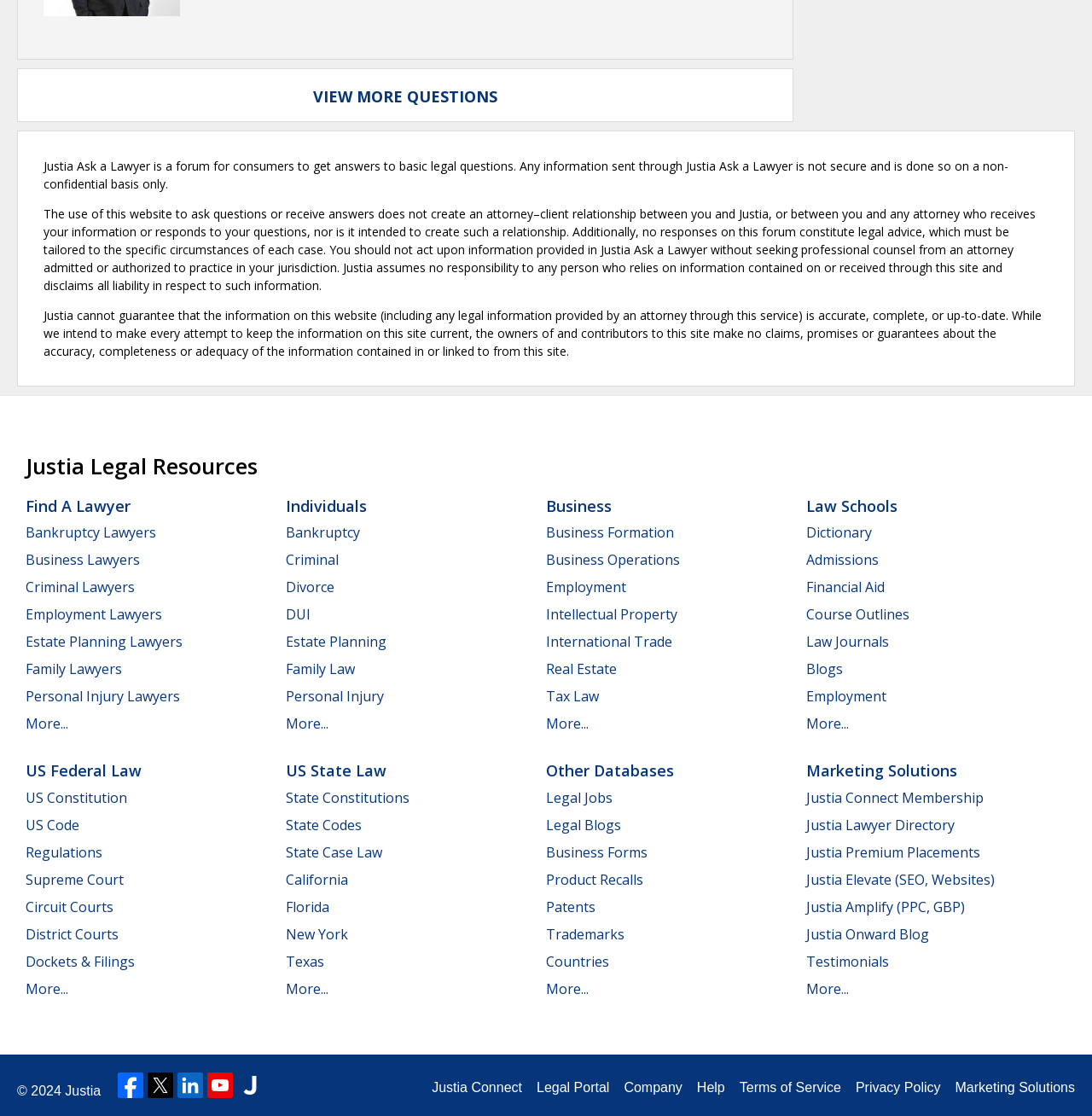Kindly determine the bounding box coordinates for the clickable area to achieve the given instruction: "Ask a question".

[0.262, 0.444, 0.336, 0.462]